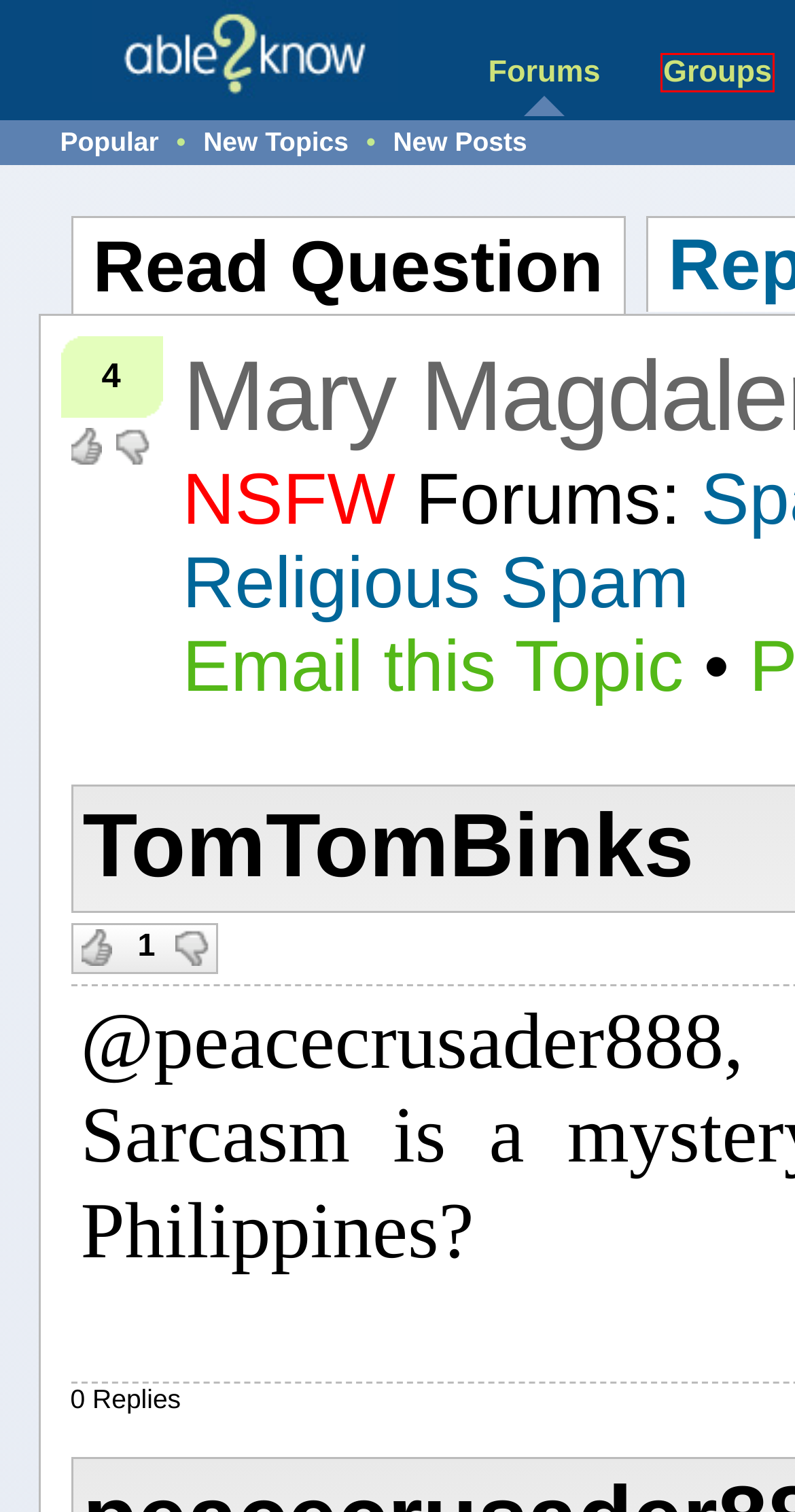You have a screenshot of a webpage with a red rectangle bounding box around an element. Identify the best matching webpage description for the new page that appears after clicking the element in the bounding box. The descriptions are:
A. Religious Spam Forum - Religious Spam Questions & Answers, Discussions
B. Mary Magdalene was not a prostitute
C. able2know - Popular
D. able2know - New Posts
E. able2know - New Topics
F. able2know - Groups
G. Mary Magdalene was not a prostitute - Page 2
H. able2know - Forums

F